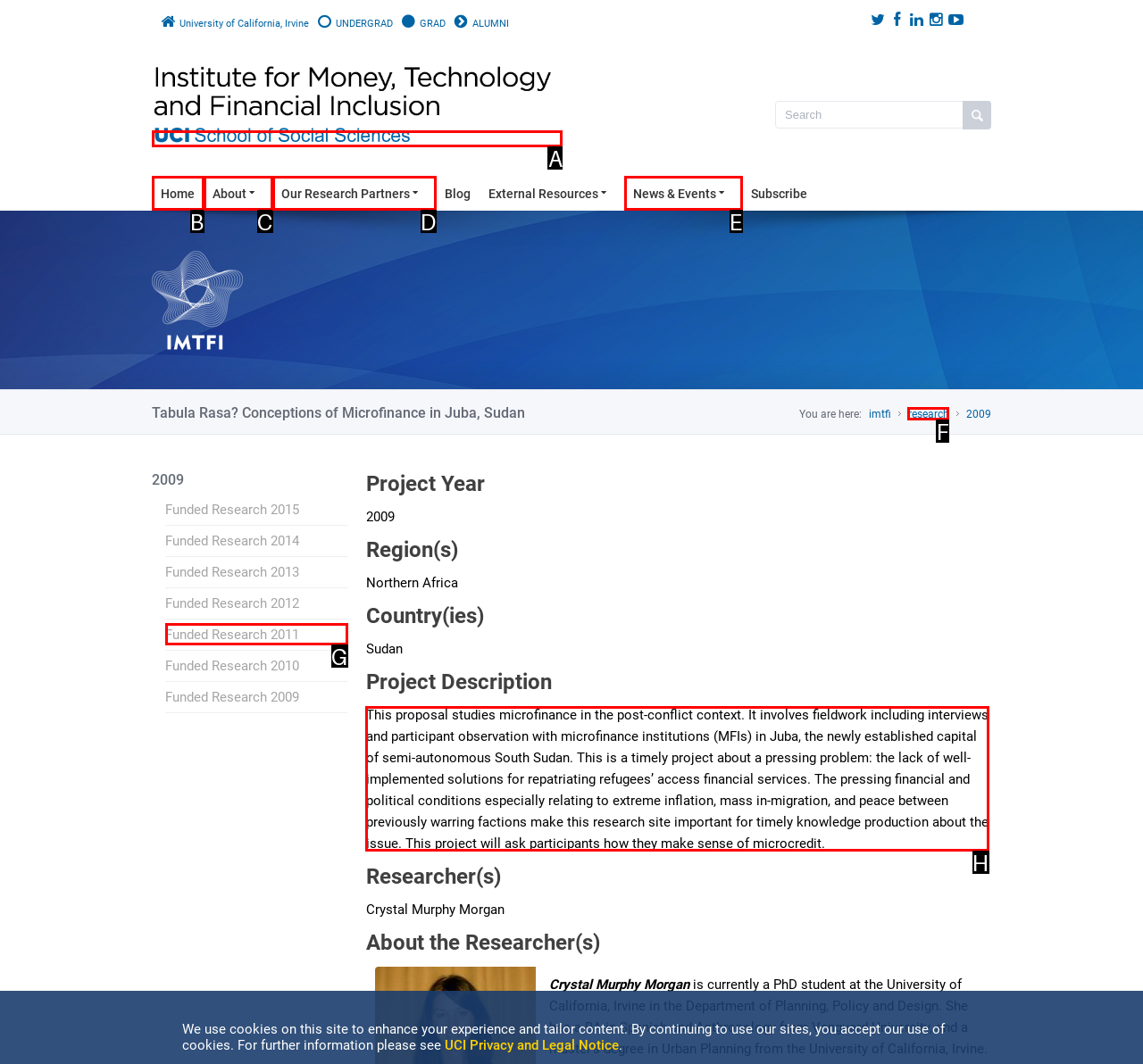To execute the task: Click on the 'How Can You Write Your Coursework Quickly And Easily?' link, which one of the highlighted HTML elements should be clicked? Answer with the option's letter from the choices provided.

None